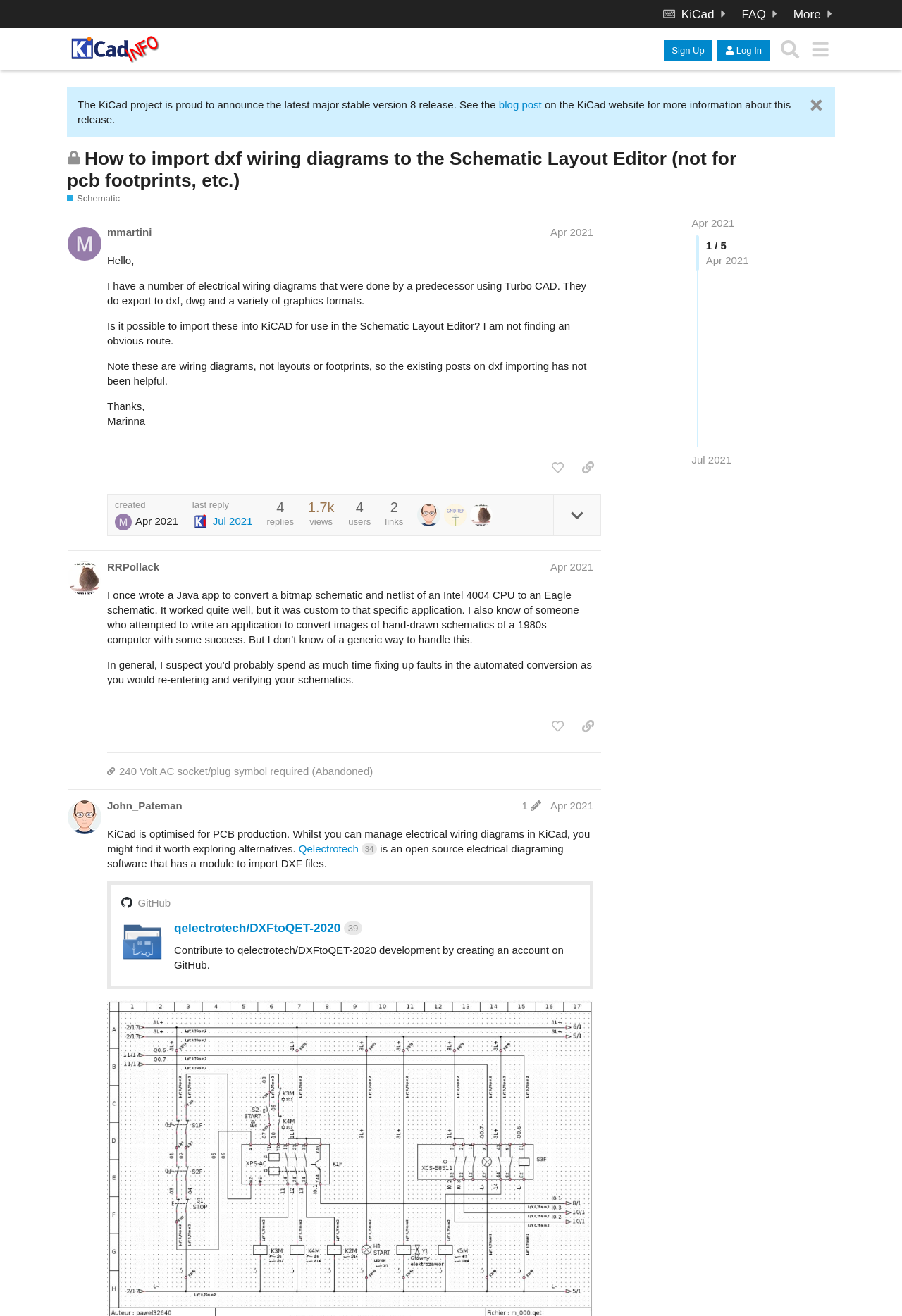Please provide the bounding box coordinates for the element that needs to be clicked to perform the following instruction: "Search for something". The coordinates should be given as four float numbers between 0 and 1, i.e., [left, top, right, bottom].

[0.859, 0.026, 0.892, 0.049]